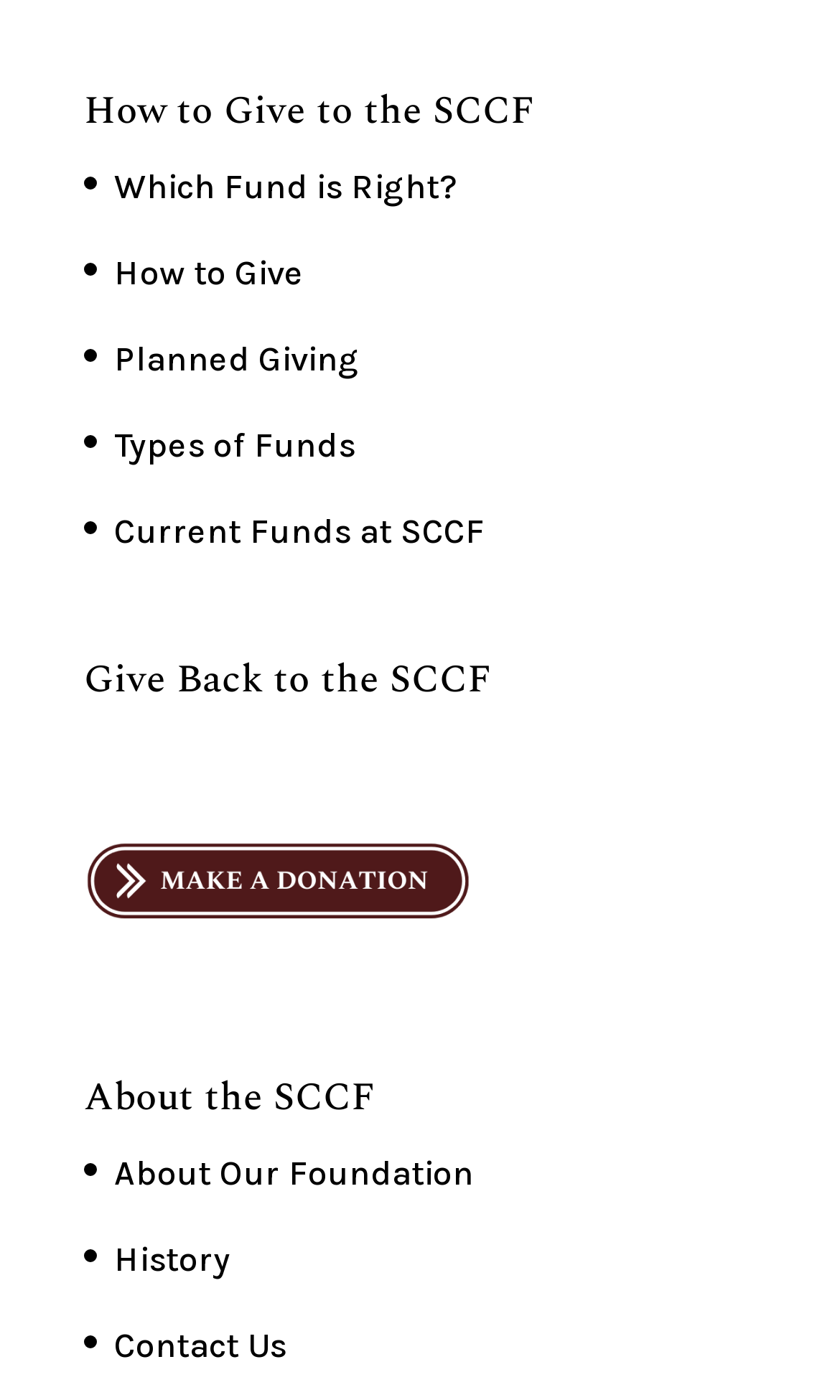Please answer the following question using a single word or phrase: 
What is the last link in the 'About the SCCF' section?

Contact Us